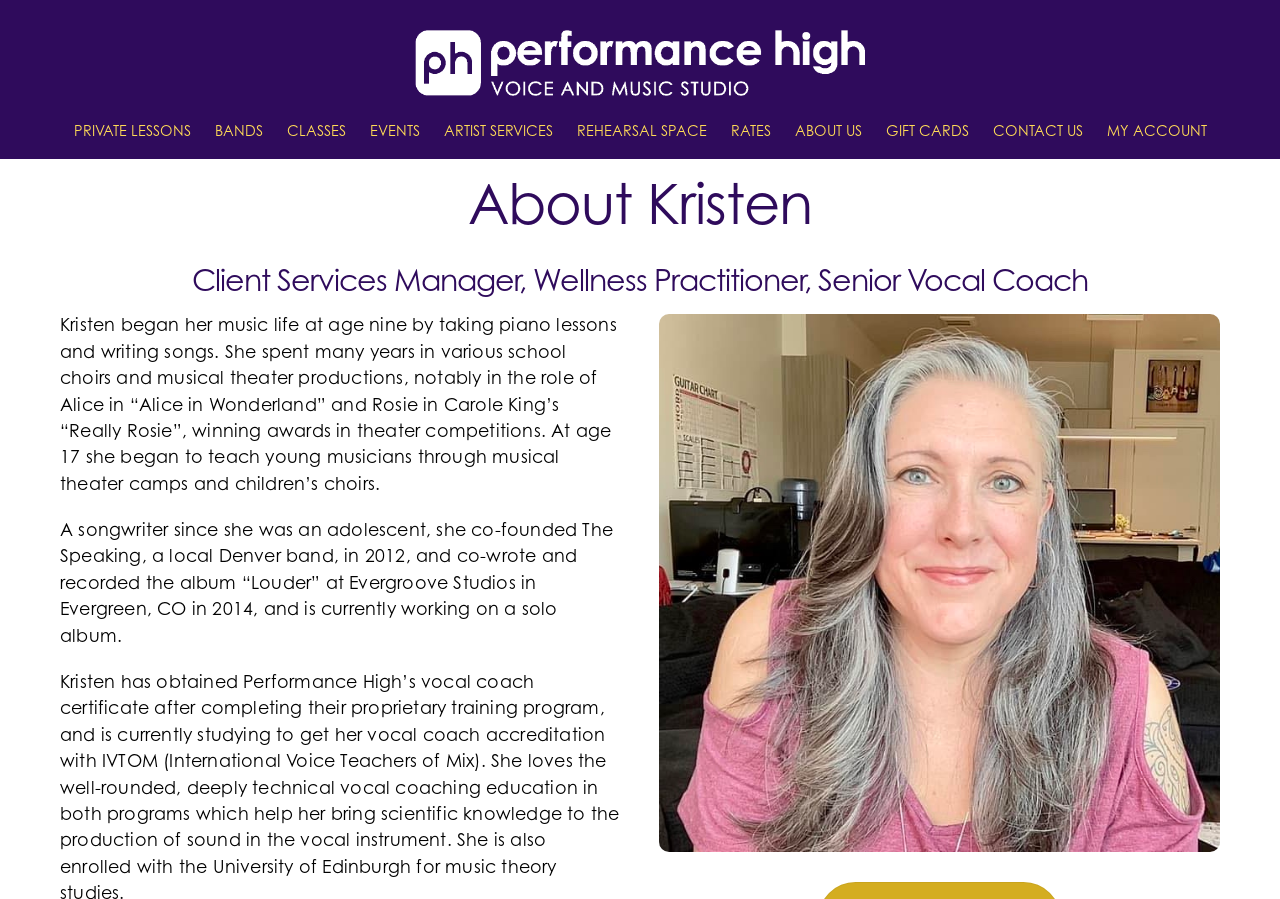Use a single word or phrase to answer this question: 
What is Kristen's profession?

Wellness and life coach, vocal coach